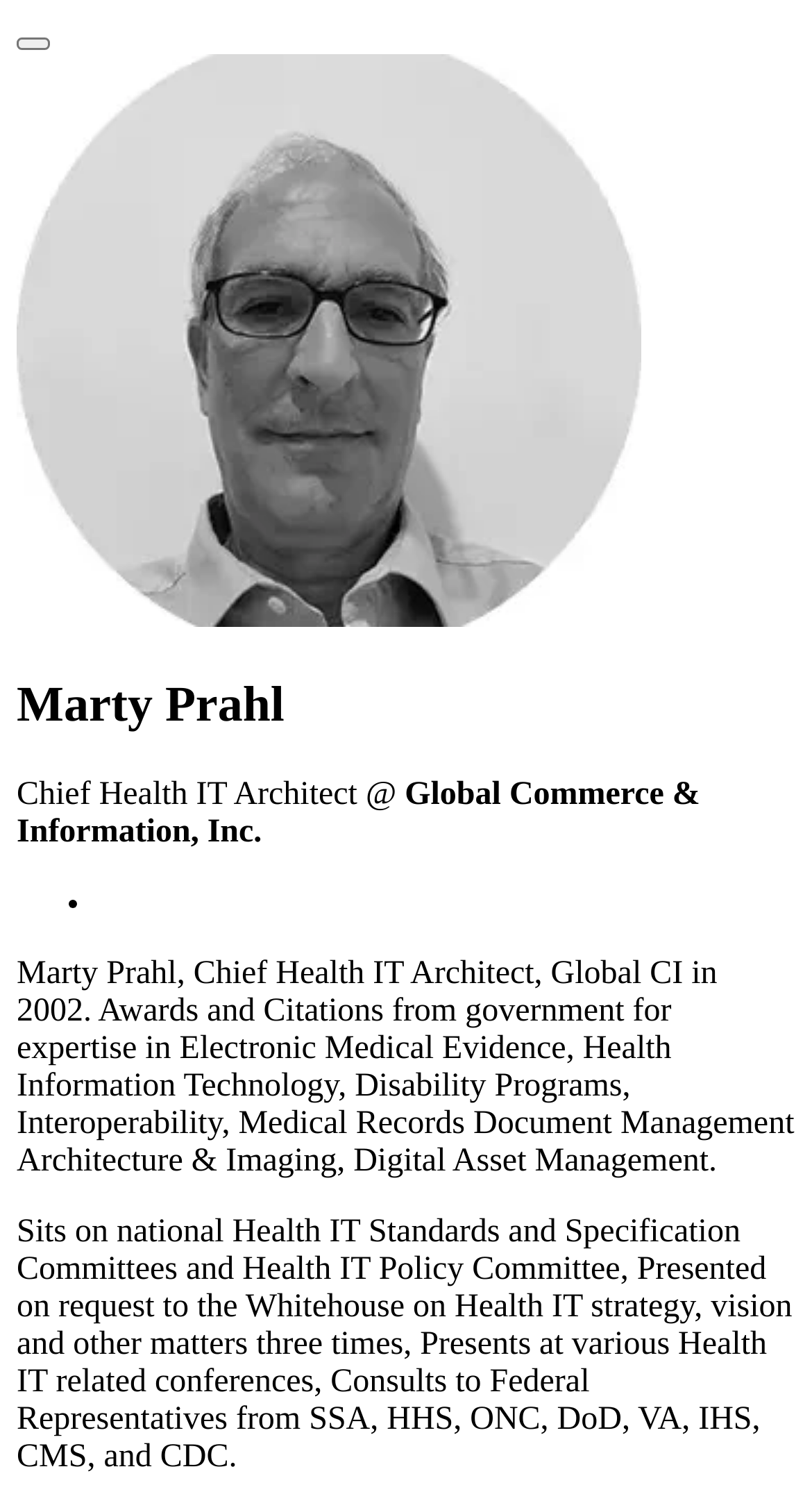What committees does the person sit on?
Refer to the image and offer an in-depth and detailed answer to the question.

The person sits on national Health IT Standards and Specification Committees and Health IT Policy Committee, as mentioned in the StaticText element with the text 'Sits on national Health IT Standards and Specification Committees and Health IT Policy Committee, Presented on request to the Whitehouse on Health IT strategy, vision and other matters three times, Presents at various Health IT related conferences, Consults to Federal Representatives from SSA, HHS, ONC, DoD, VA, IHS, CMS, and CDC.'